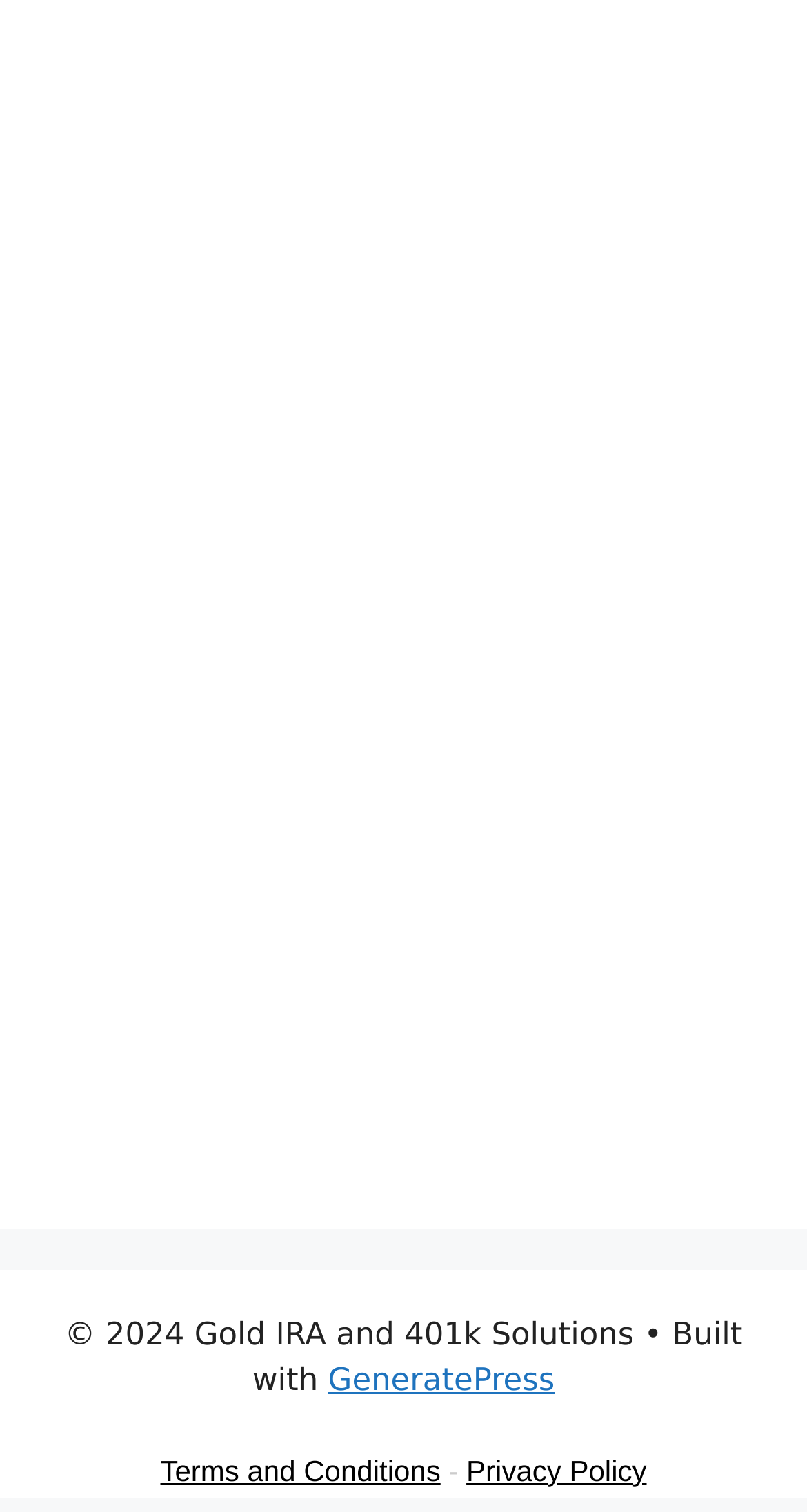What is the name of the theme used to build the site?
Answer the question with a detailed and thorough explanation.

I found the name of the theme by looking at the link element with the OCR text 'GeneratePress' which is a child of the contentinfo element.